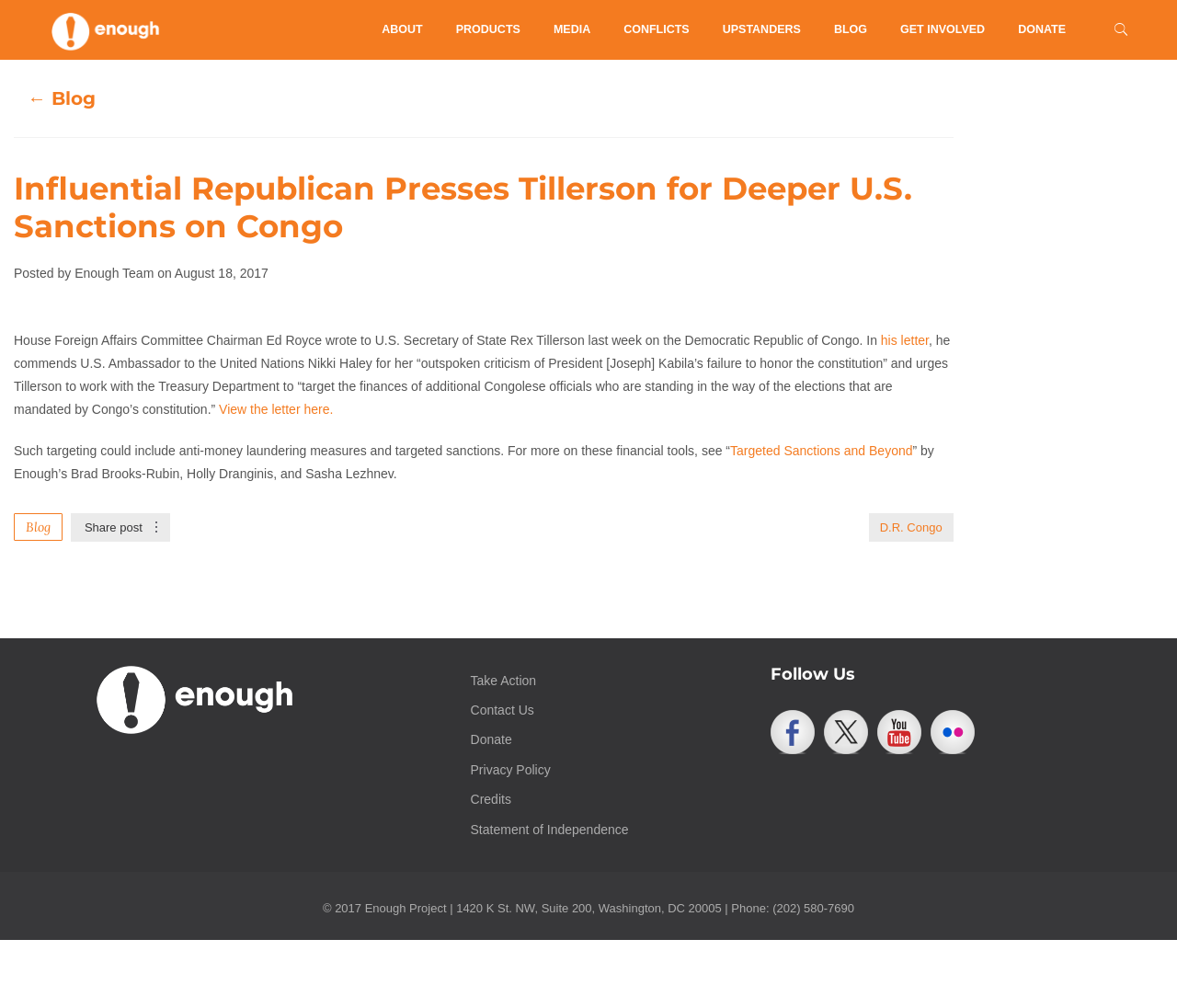Please identify the bounding box coordinates of the element's region that I should click in order to complete the following instruction: "View the letter from House Foreign Affairs Committee Chairman Ed Royce". The bounding box coordinates consist of four float numbers between 0 and 1, i.e., [left, top, right, bottom].

[0.186, 0.398, 0.283, 0.413]